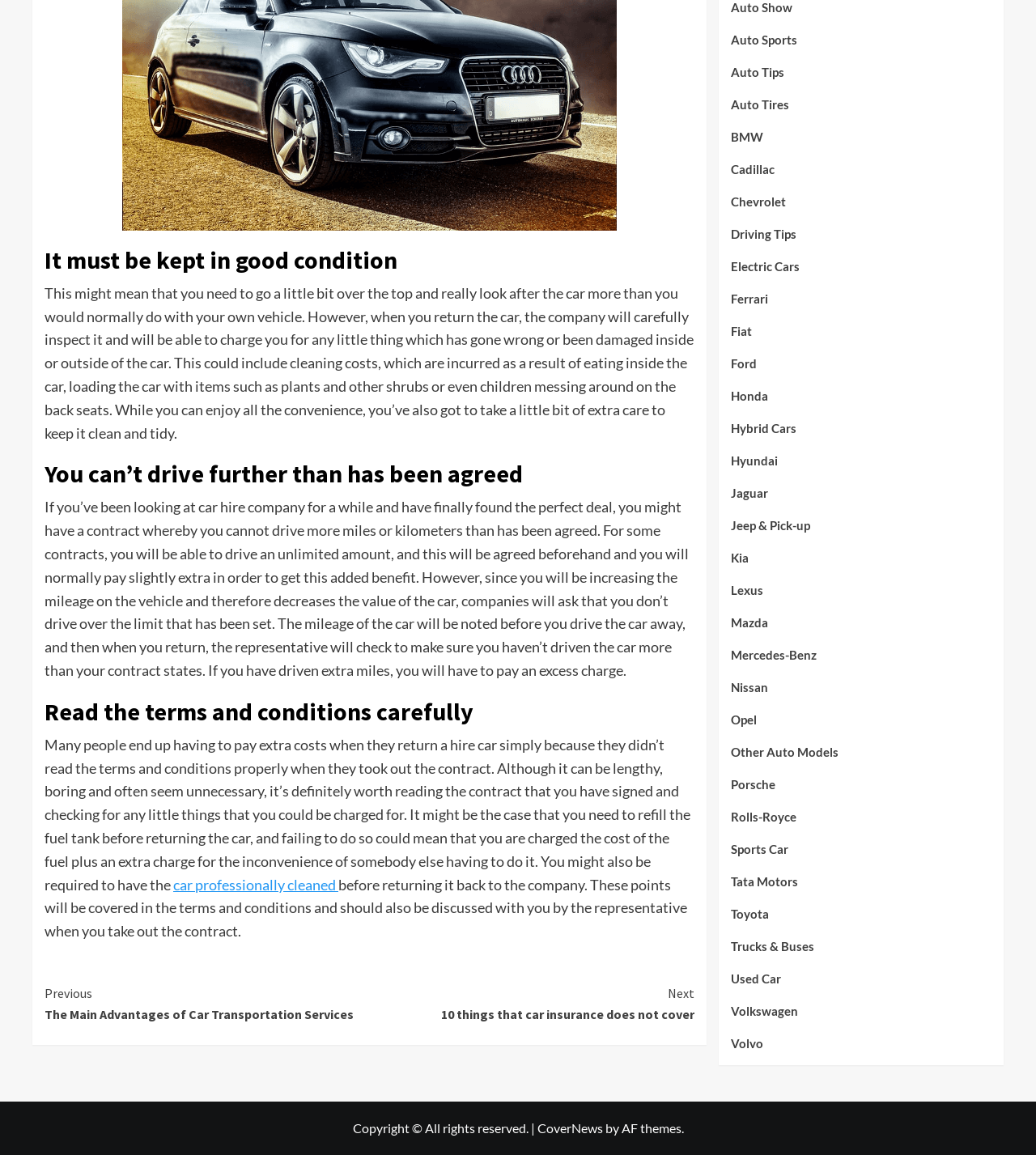Bounding box coordinates should be provided in the format (top-left x, top-left y, bottom-right x, bottom-right y) with all values between 0 and 1. Identify the bounding box for this UI element: Sports Car

[0.705, 0.726, 0.761, 0.754]